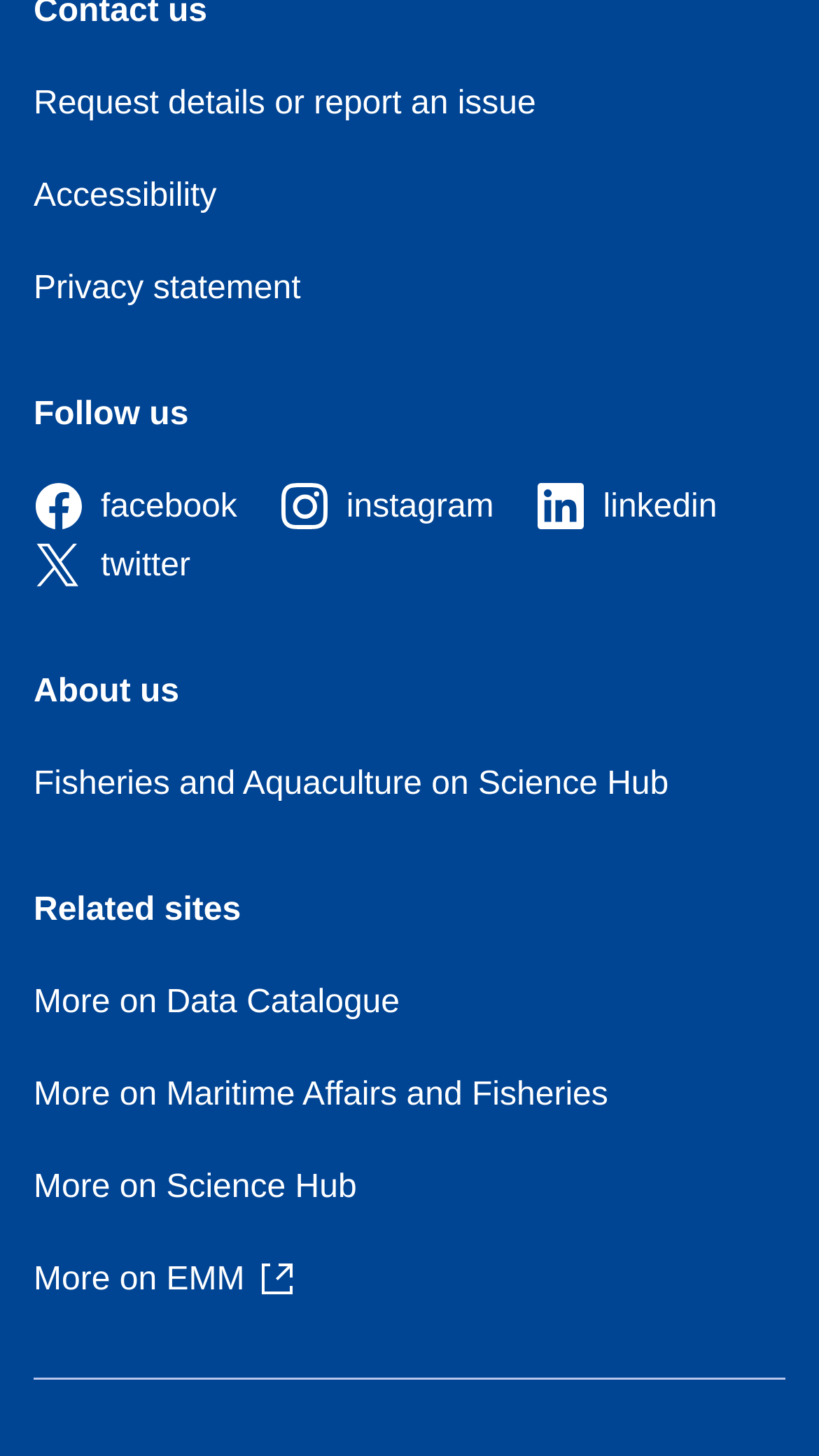Given the element description Privacy statement, predict the bounding box coordinates for the UI element in the webpage screenshot. The format should be (top-left x, top-left y, bottom-right x, bottom-right y), and the values should be between 0 and 1.

[0.041, 0.186, 0.367, 0.211]